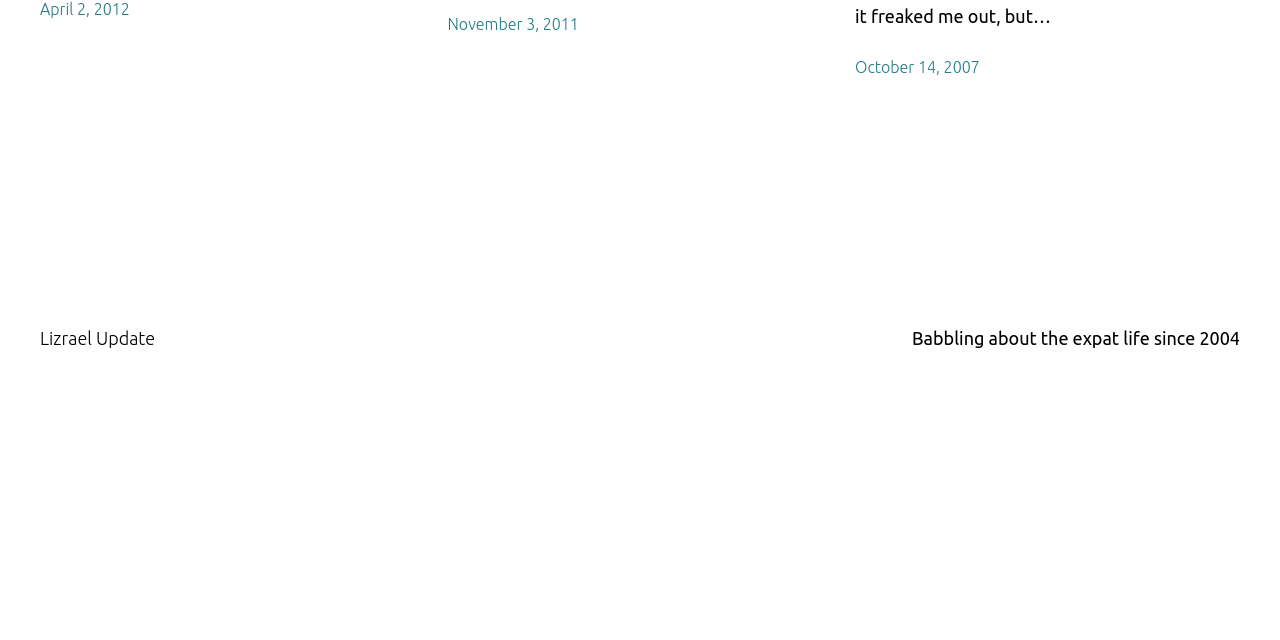Bounding box coordinates are specified in the format (top-left x, top-left y, bottom-right x, bottom-right y). All values are floating point numbers bounded between 0 and 1. Please provide the bounding box coordinate of the region this sentence describes: April 2, 2012

[0.031, 0.0, 0.101, 0.028]